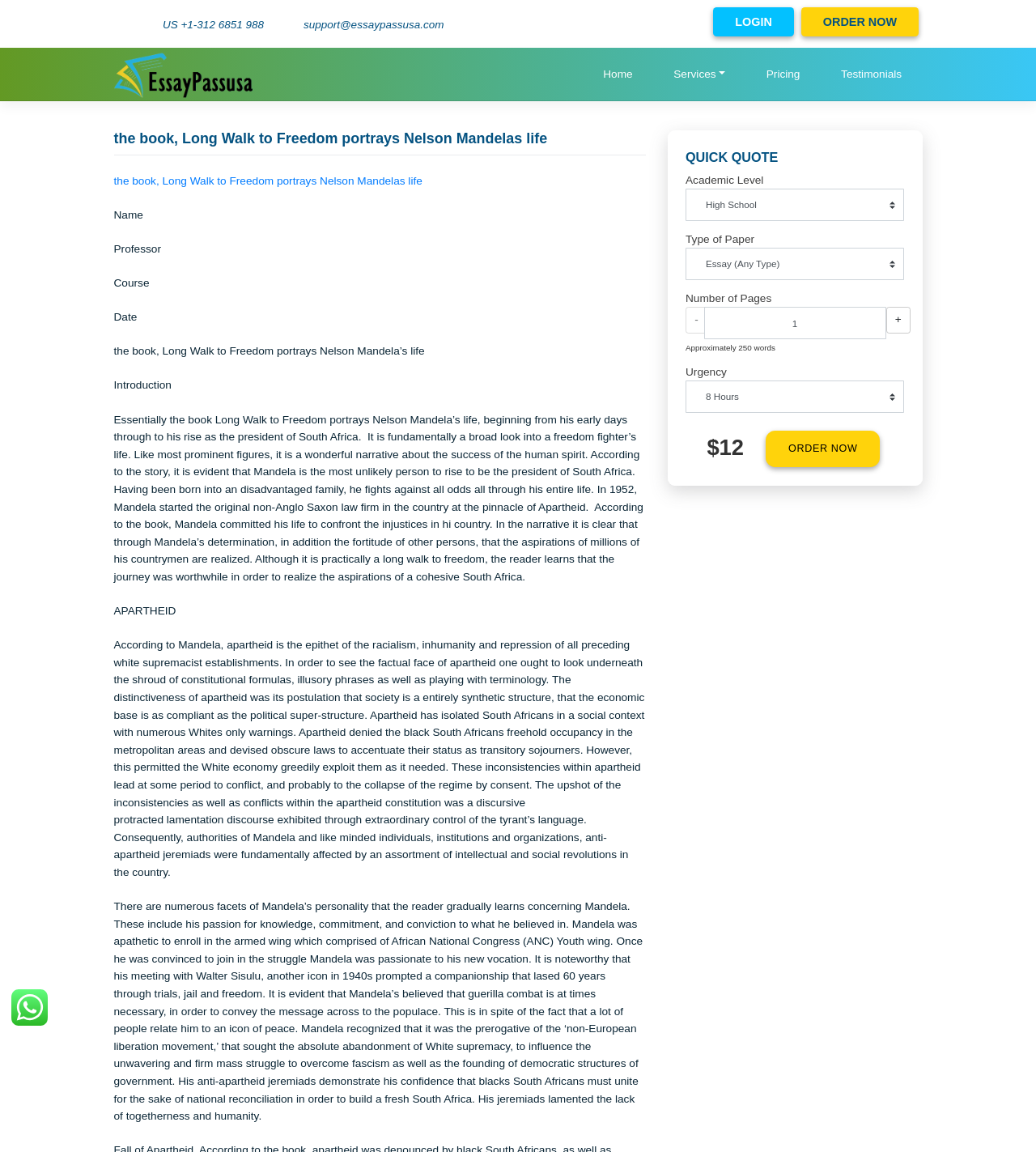Please give a concise answer to this question using a single word or phrase: 
What is the price of the service?

$12